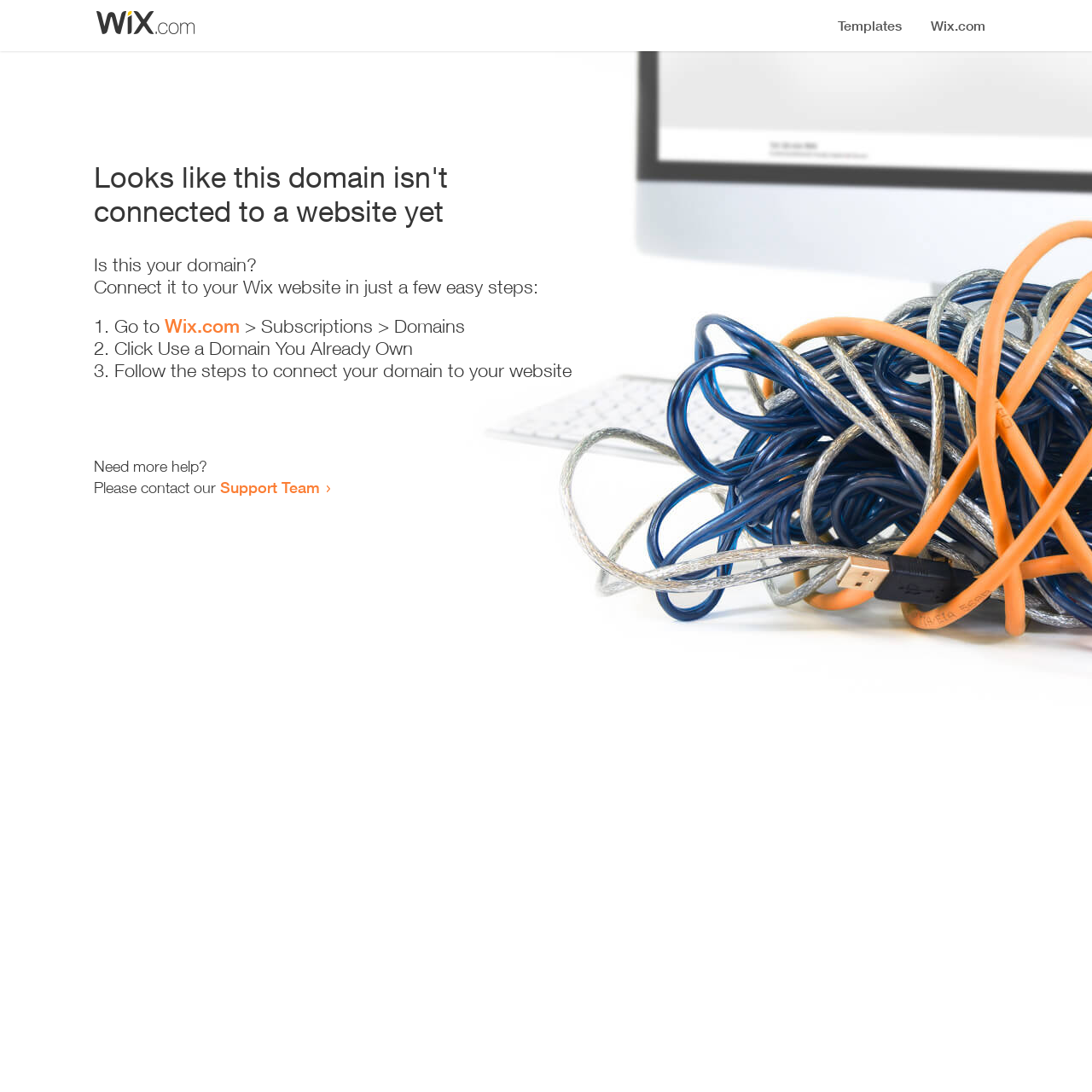Based on the description "More images", find the bounding box of the specified UI element.

None